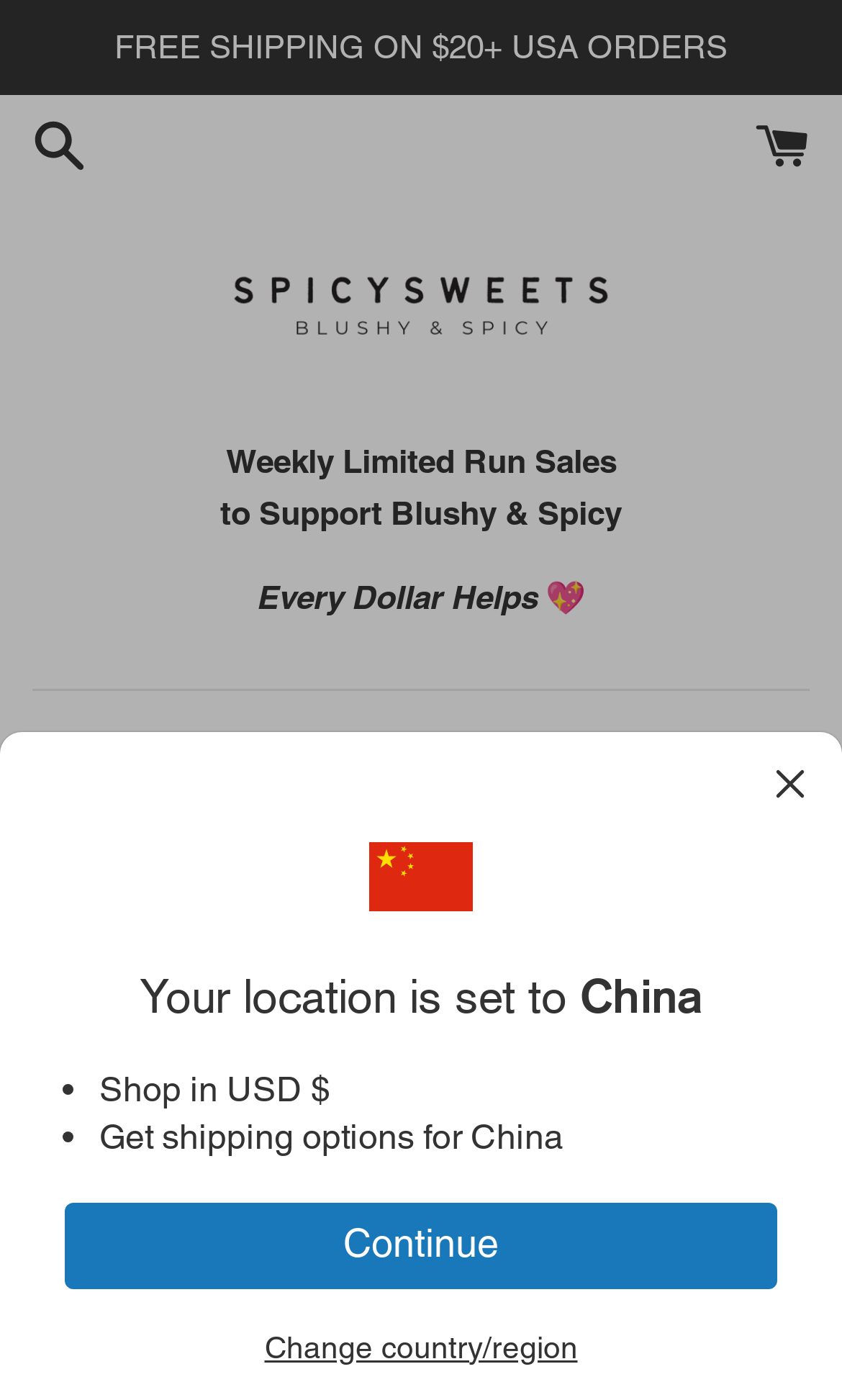Provide the bounding box coordinates, formatted as (top-left x, top-left y, bottom-right x, bottom-right y), with all values being floating point numbers between 0 and 1. Identify the bounding box of the UI element that matches the description: Menu

[0.457, 0.525, 0.543, 0.563]